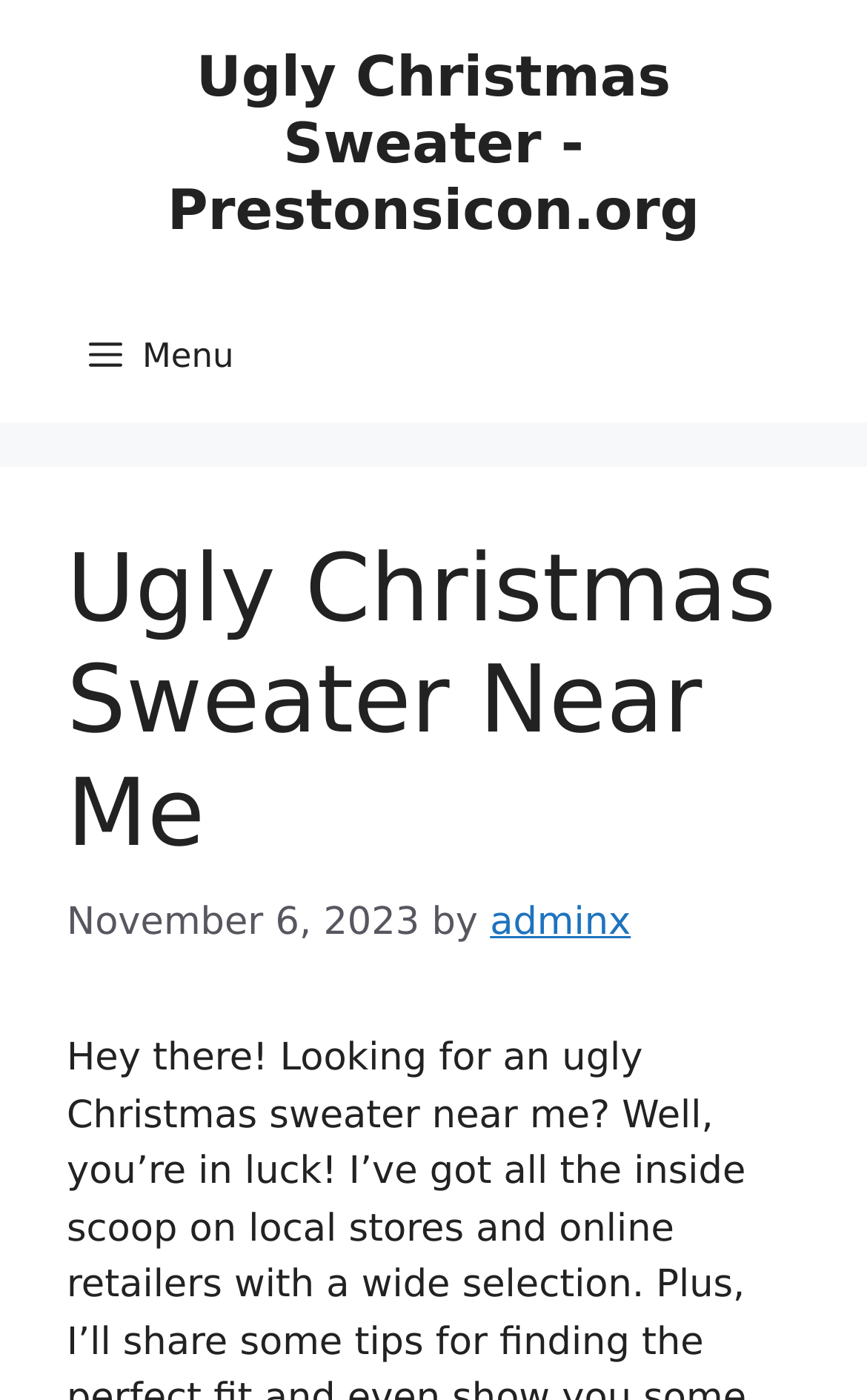What is the name of the website?
Using the information from the image, give a concise answer in one word or a short phrase.

Ugly Christmas Sweater - Prestonsicon.org